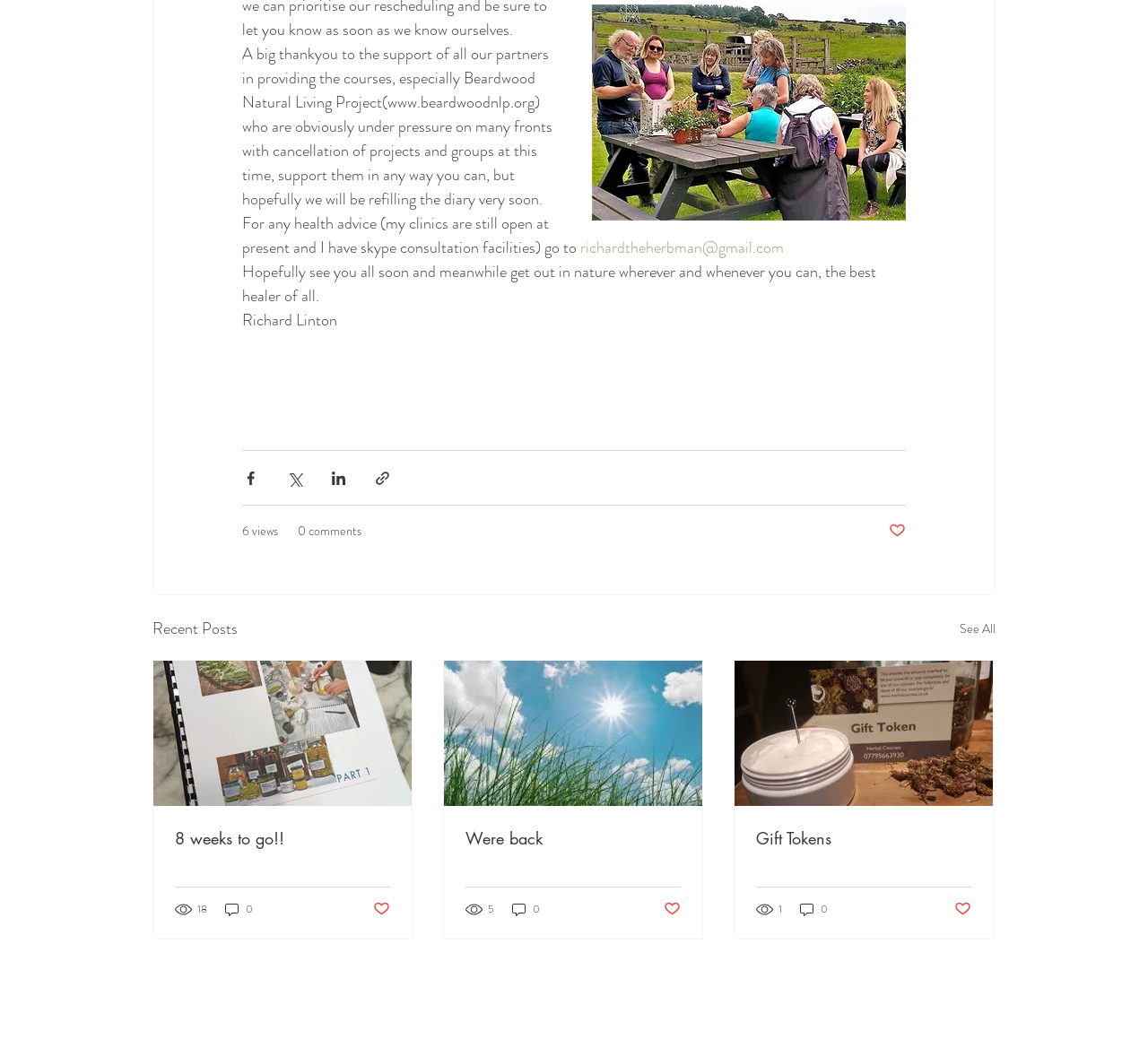Using the format (top-left x, top-left y, bottom-right x, bottom-right y), and given the element description, identify the bounding box coordinates within the screenshot: parent_node: Gift Tokens

[0.64, 0.636, 0.865, 0.776]